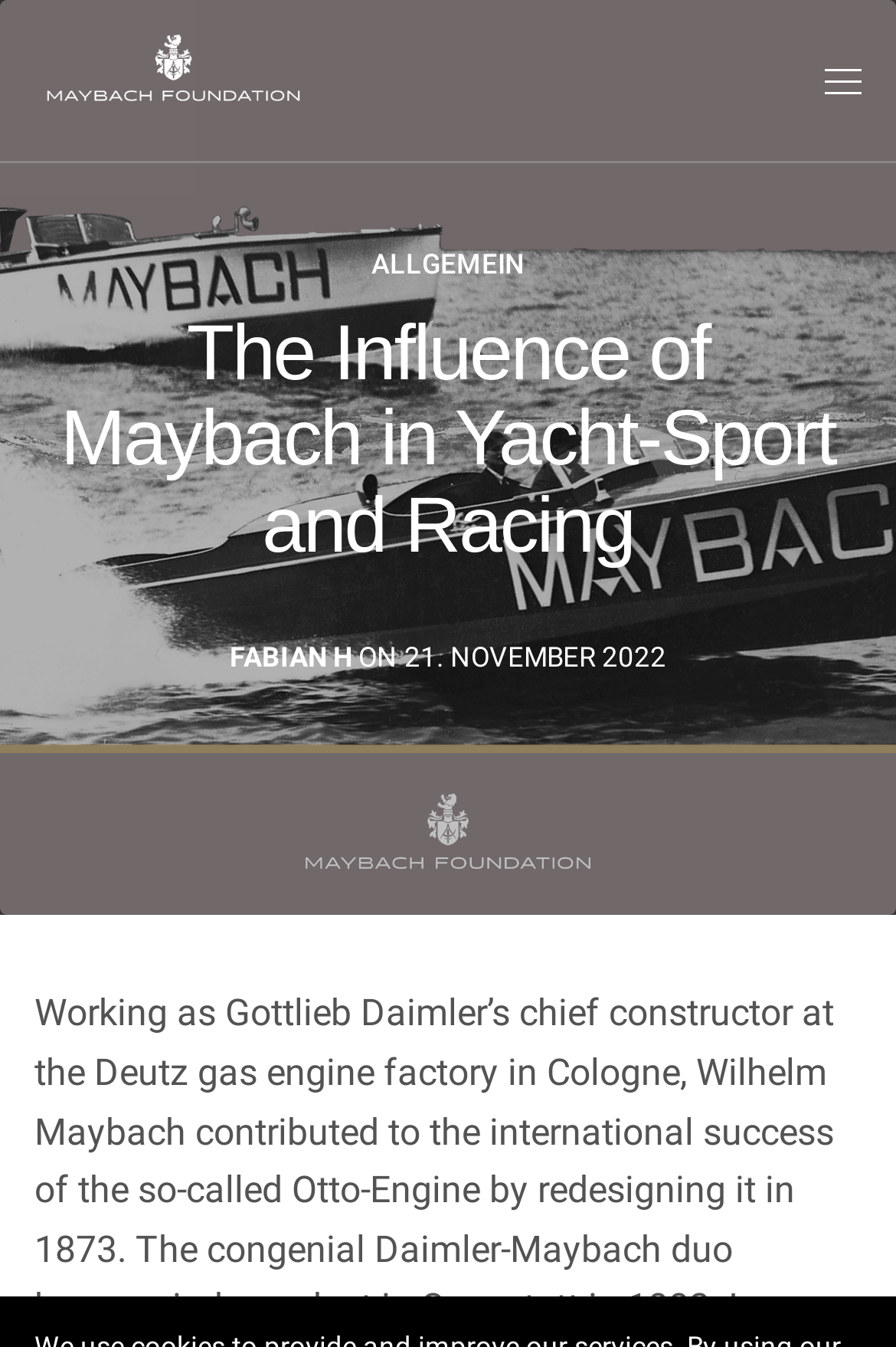What is the name of the person mentioned on the page?
Refer to the image and offer an in-depth and detailed answer to the question.

I found the answer by looking at the link element with the text 'FABIAN H' which is located below the heading.